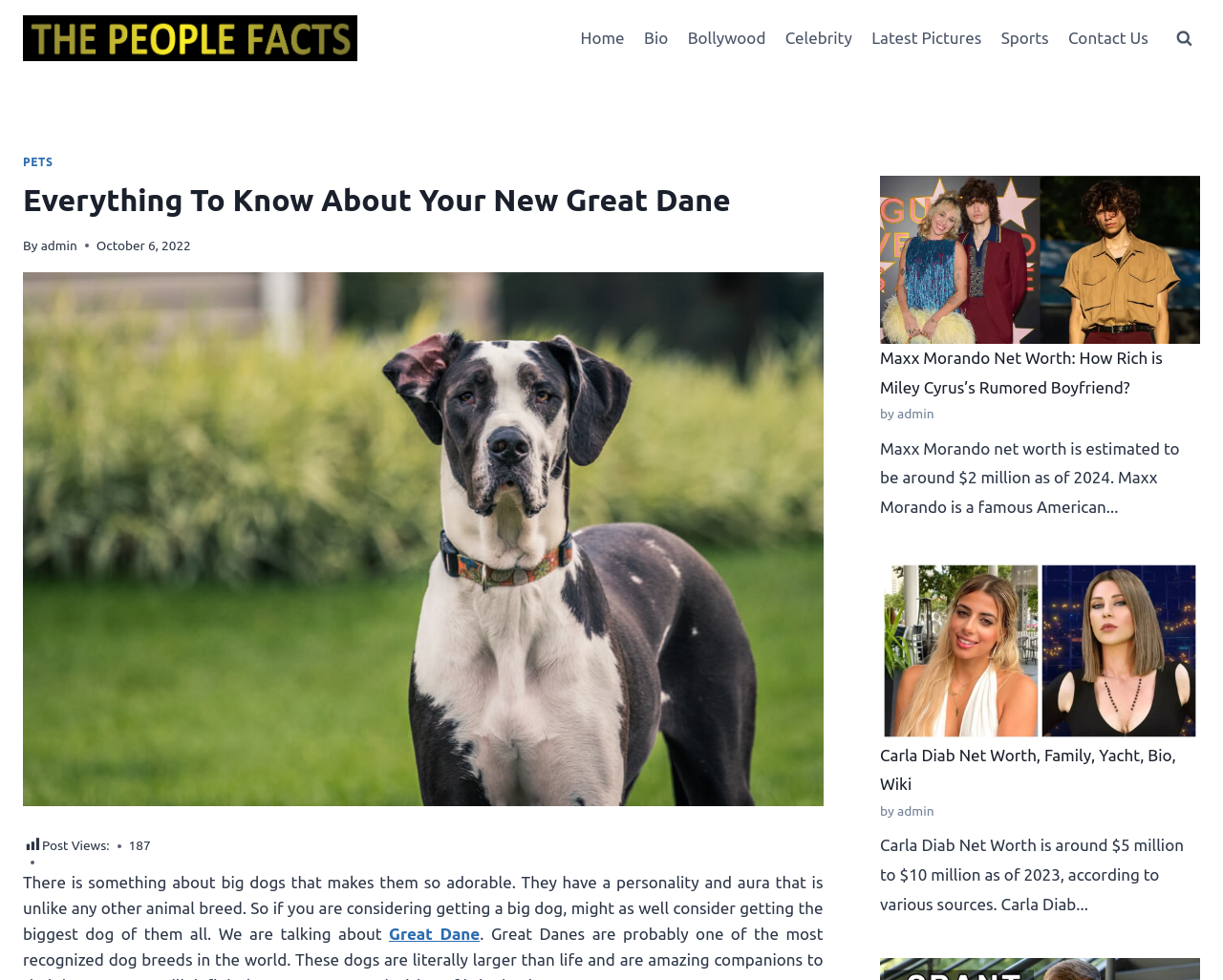What is the estimated net worth of Maxx Morando?
Based on the image, answer the question with as much detail as possible.

The article mentions 'Maxx Morando net worth is estimated to be around $2 million as of 2024' in the text, indicating that the estimated net worth of Maxx Morando is $2 million.